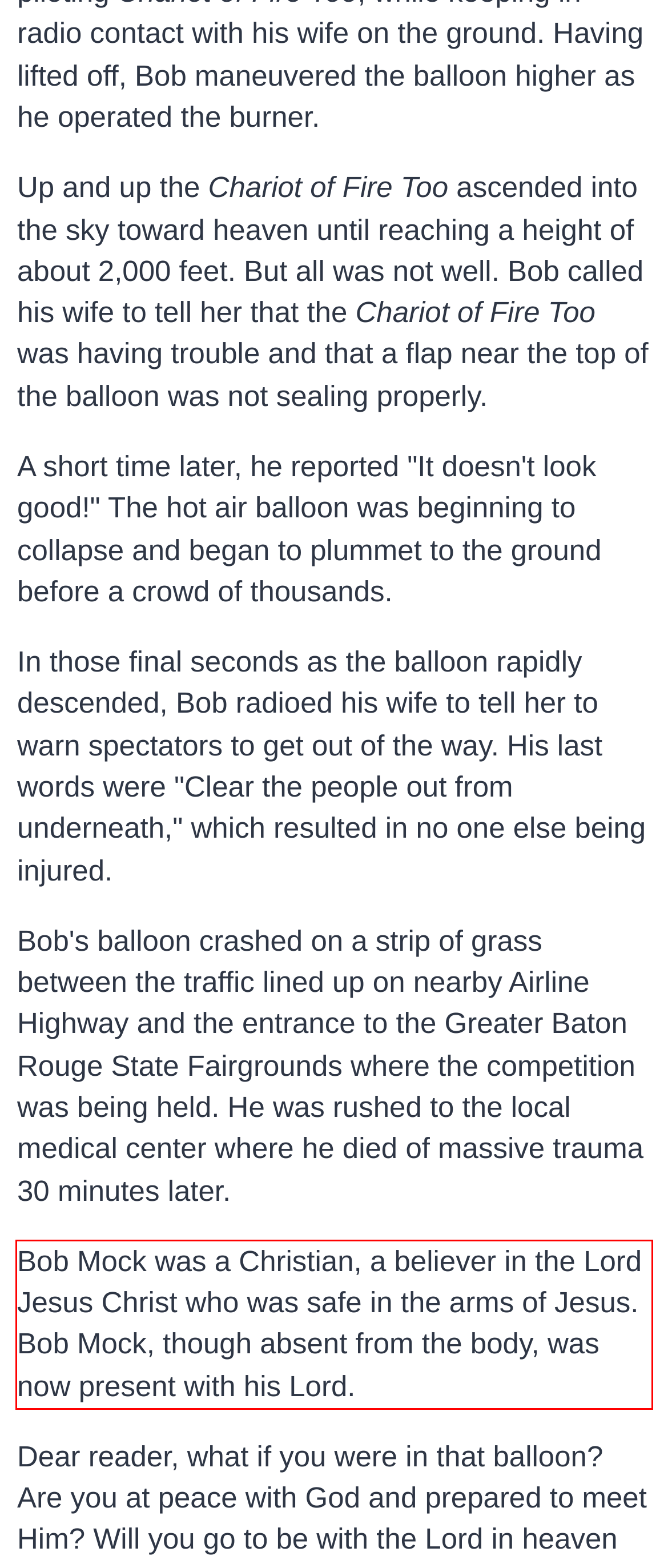Within the provided webpage screenshot, find the red rectangle bounding box and perform OCR to obtain the text content.

Bob Mock was a Christian, a believer in the Lord Jesus Christ who was safe in the arms of Jesus. Bob Mock, though absent from the body, was now present with his Lord.